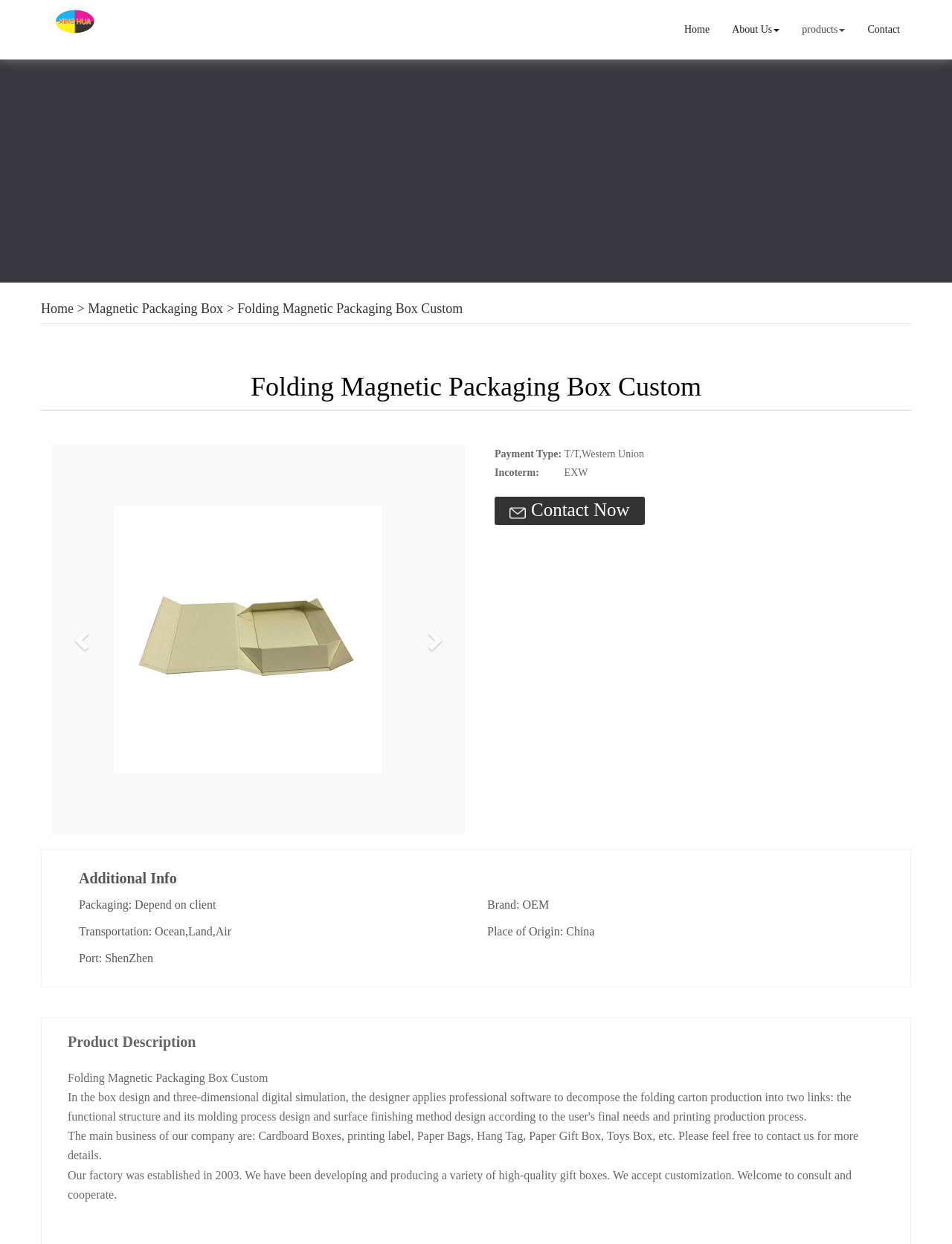Could you please study the image and provide a detailed answer to the question:
What is the place of origin?

I determined the place of origin by examining the static text on the webpage, which has a label 'Place of Origin:' and the corresponding value 'China'.